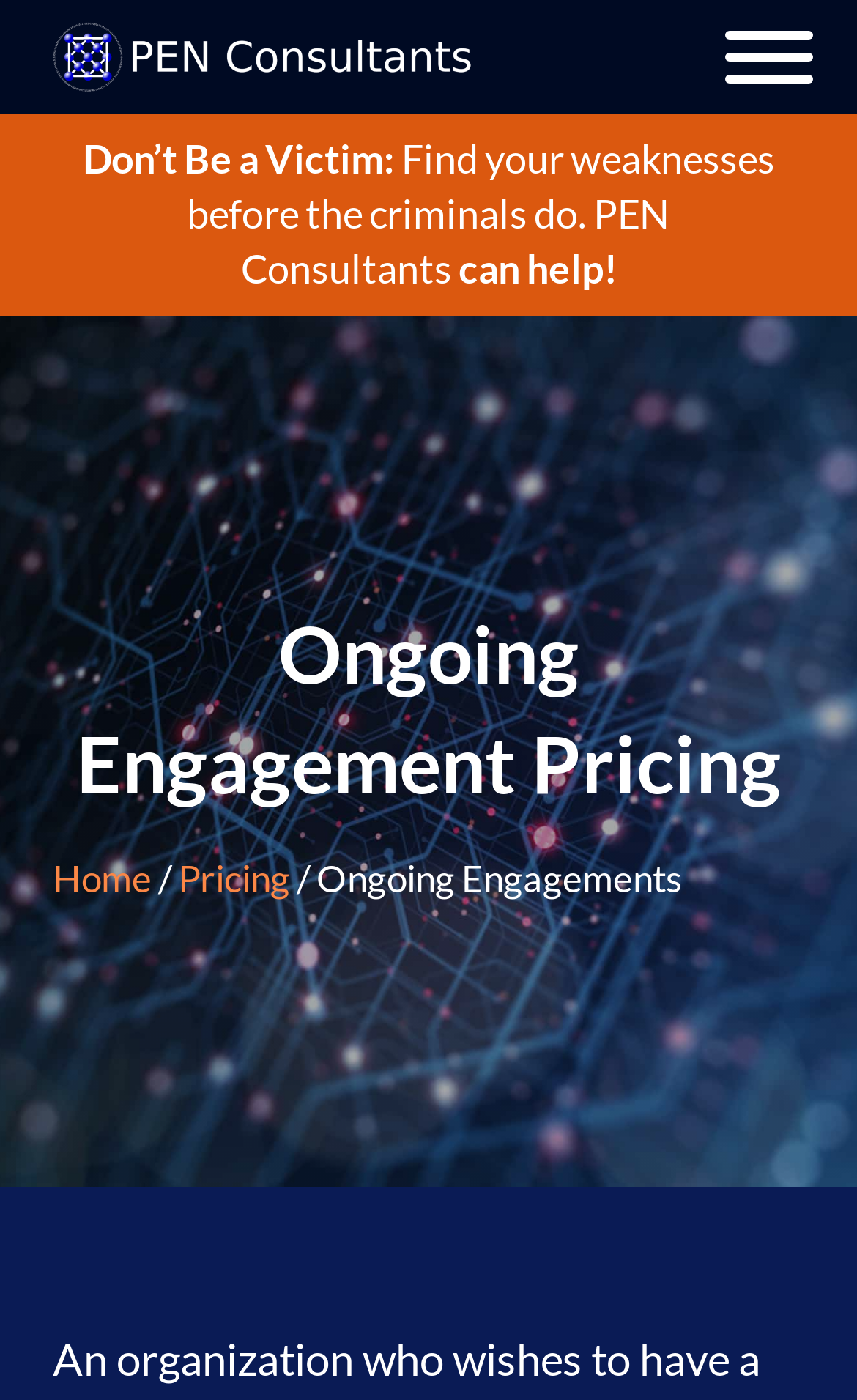Identify the bounding box for the described UI element: "Sebastian Rudy".

None